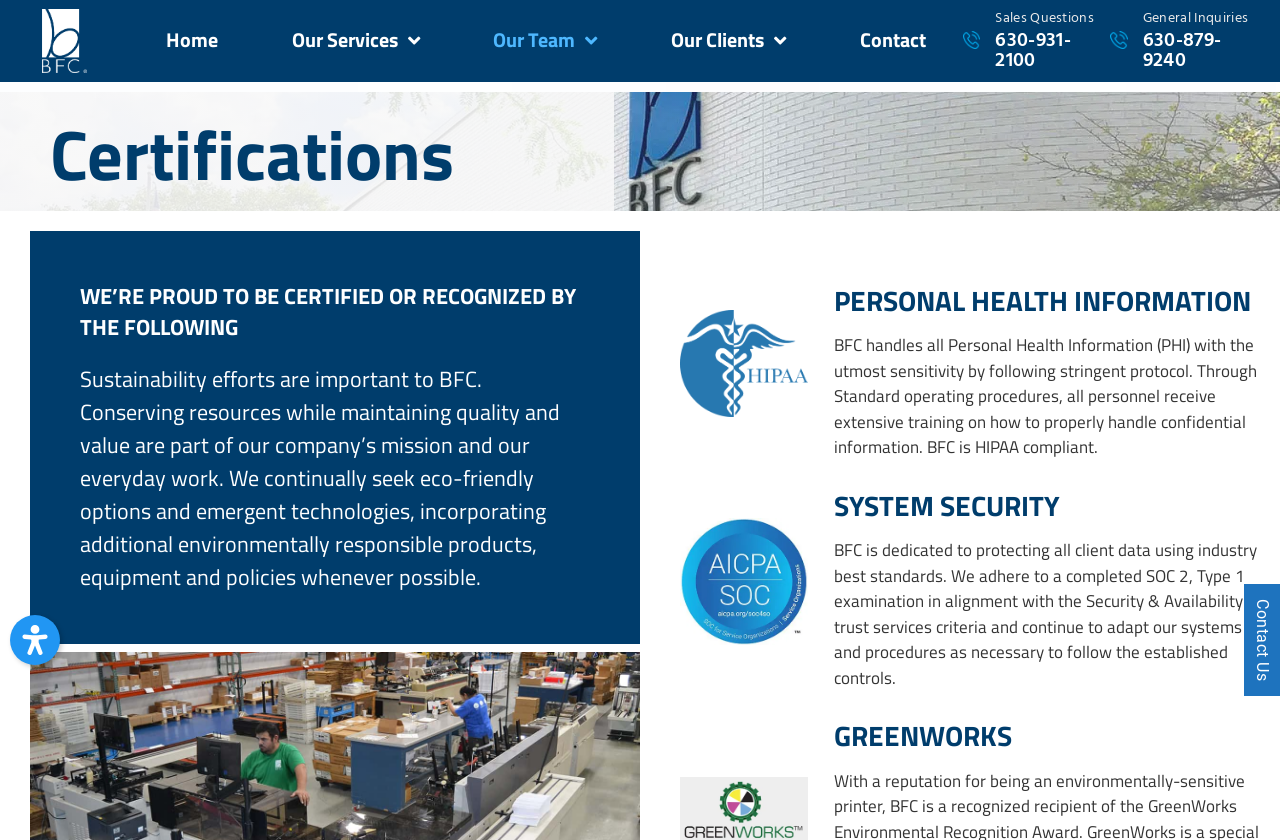How can I contact BFC for sales questions?
Refer to the screenshot and respond with a concise word or phrase.

630-931-2100